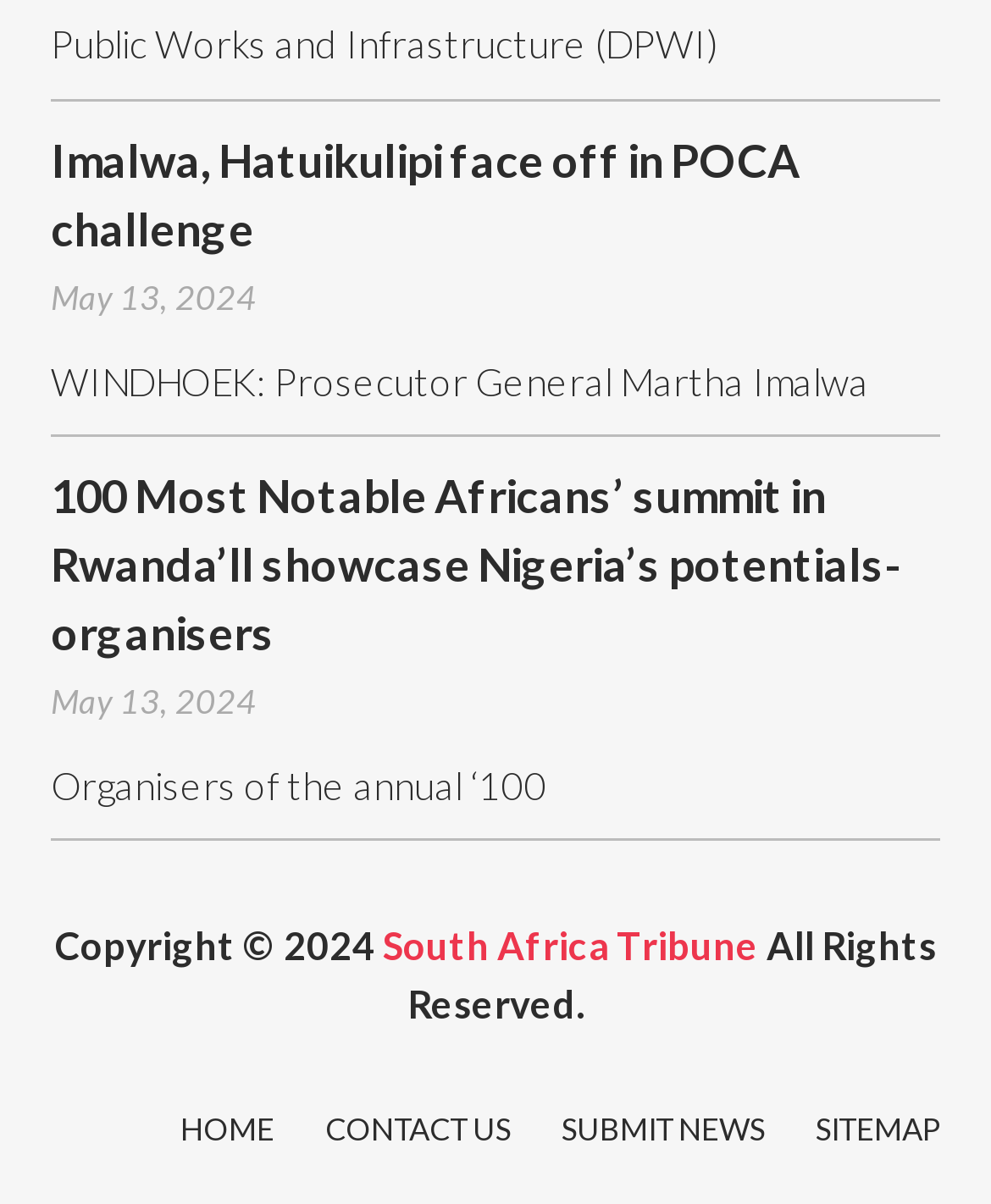Determine the bounding box of the UI element mentioned here: "Sitemap". The coordinates must be in the format [left, top, right, bottom] with values ranging from 0 to 1.

[0.797, 0.9, 0.974, 0.98]